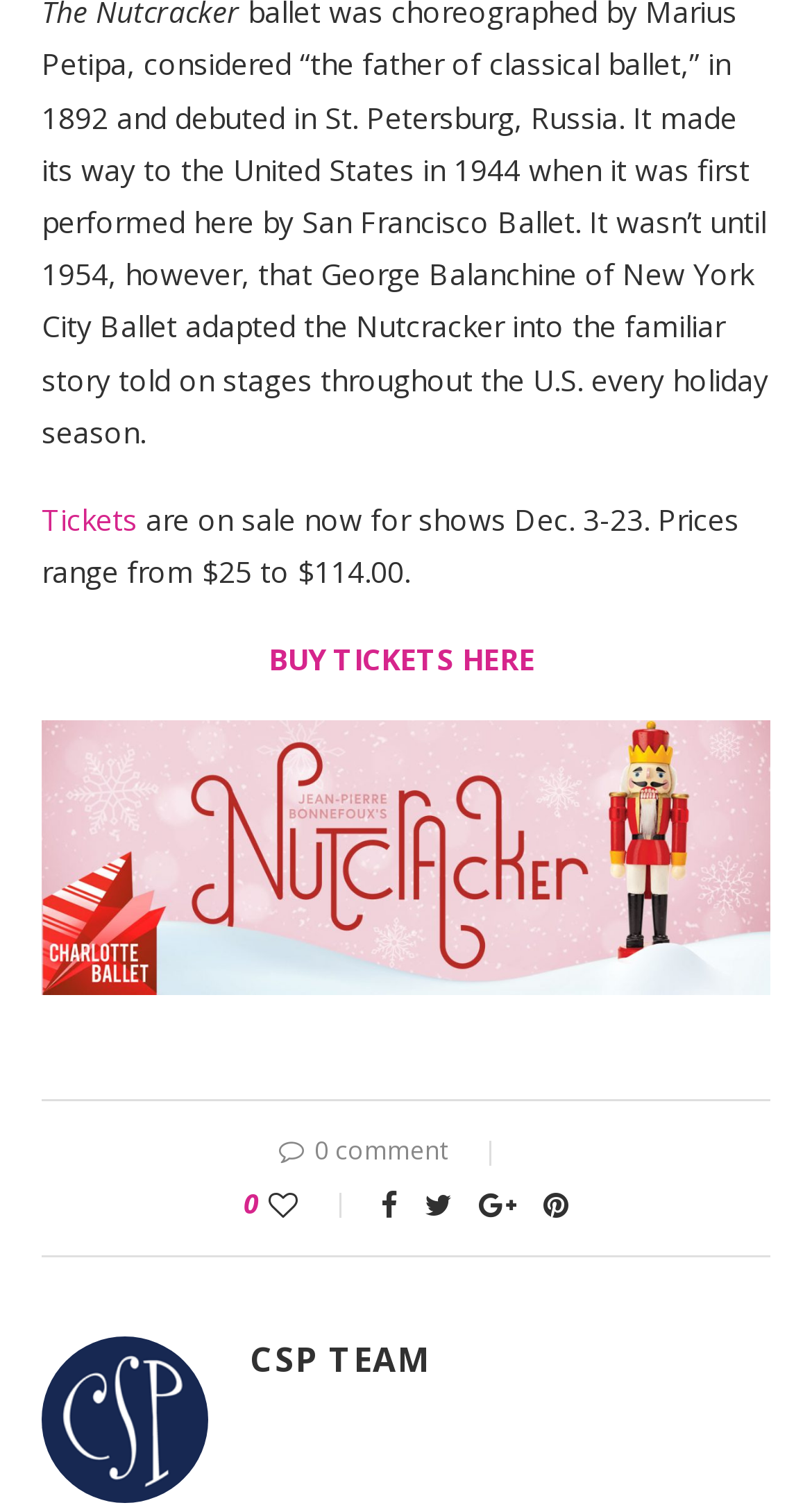Please provide a short answer using a single word or phrase for the question:
What is the price range of tickets?

$25 to $114.00